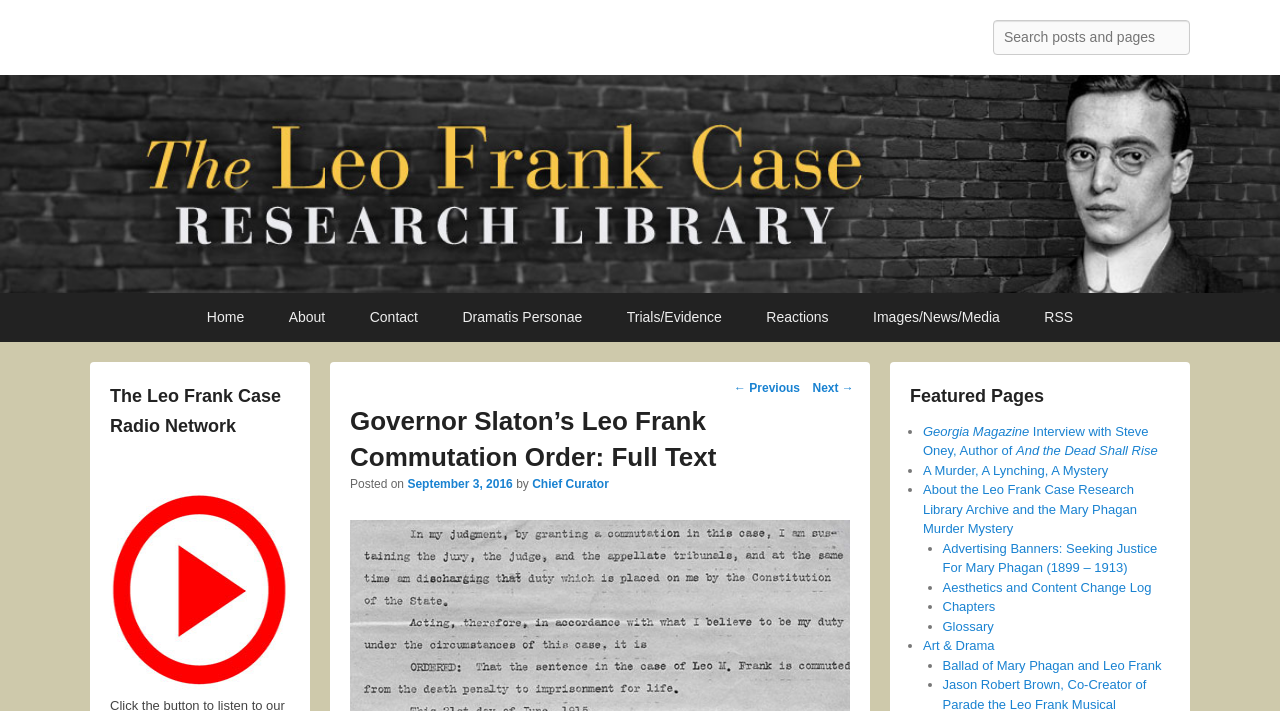What is the format of the 'The Leo Frank Case Radio Network' content?
Based on the screenshot, answer the question with a single word or phrase.

Audio